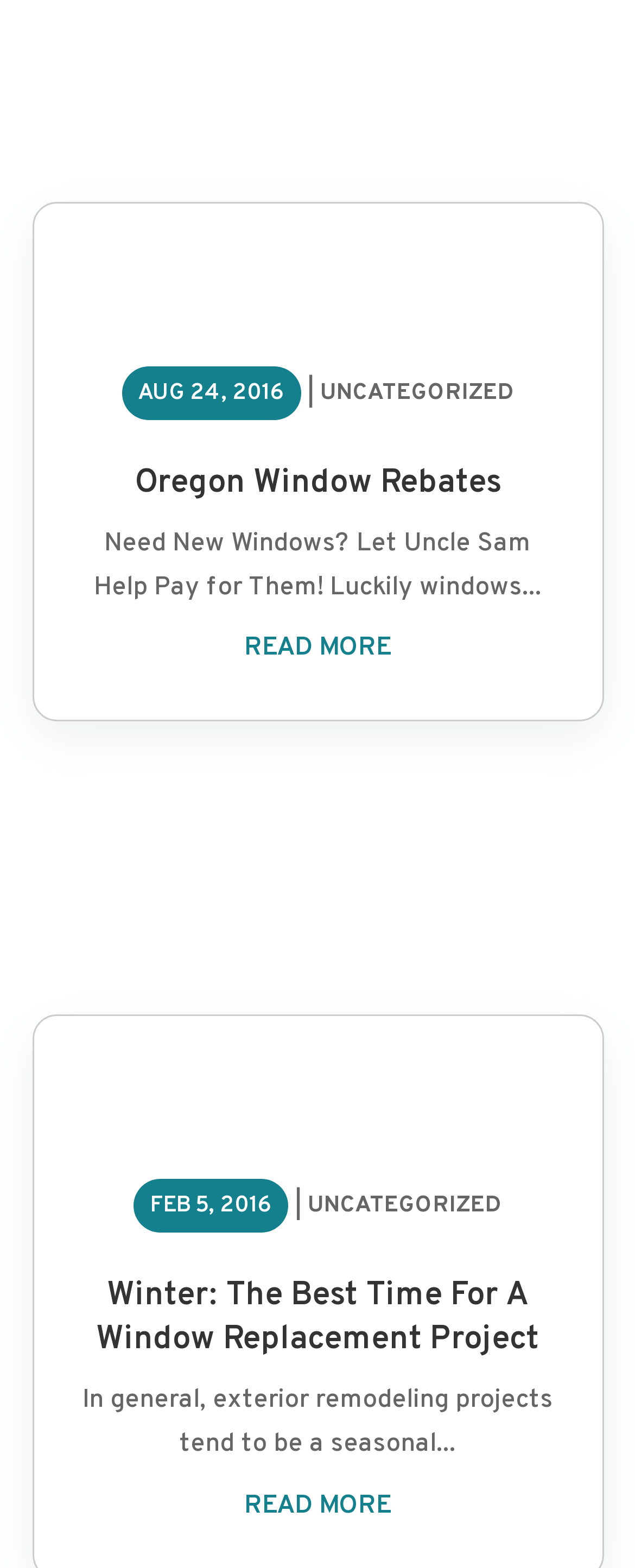Determine the bounding box coordinates of the UI element described below. Use the format (top-left x, top-left y, bottom-right x, bottom-right y) with floating point numbers between 0 and 1: Oregon Window Rebates

[0.212, 0.295, 0.788, 0.322]